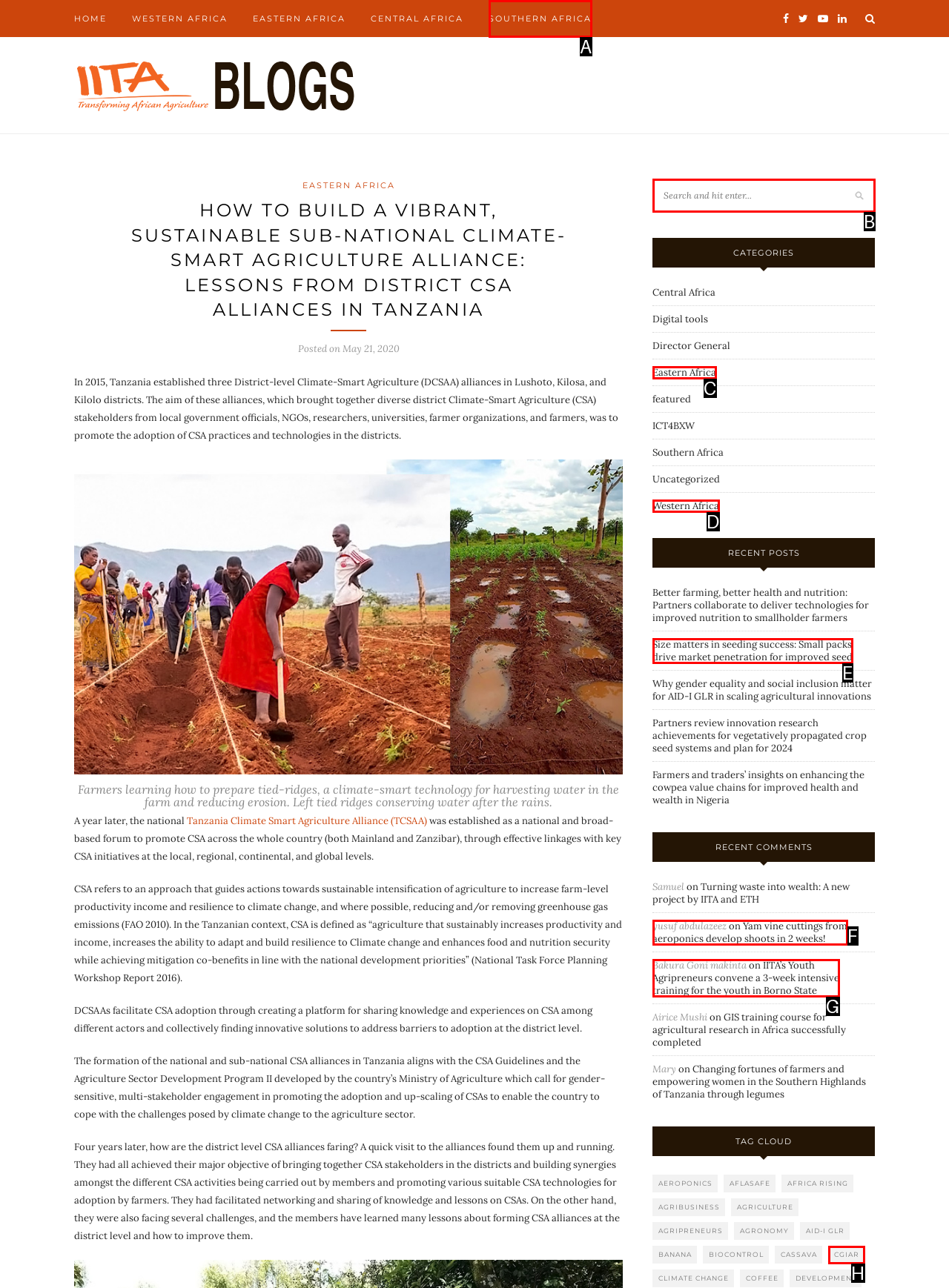Given the description: Intex Crystal Blue Pool, determine the corresponding lettered UI element.
Answer with the letter of the selected option.

None